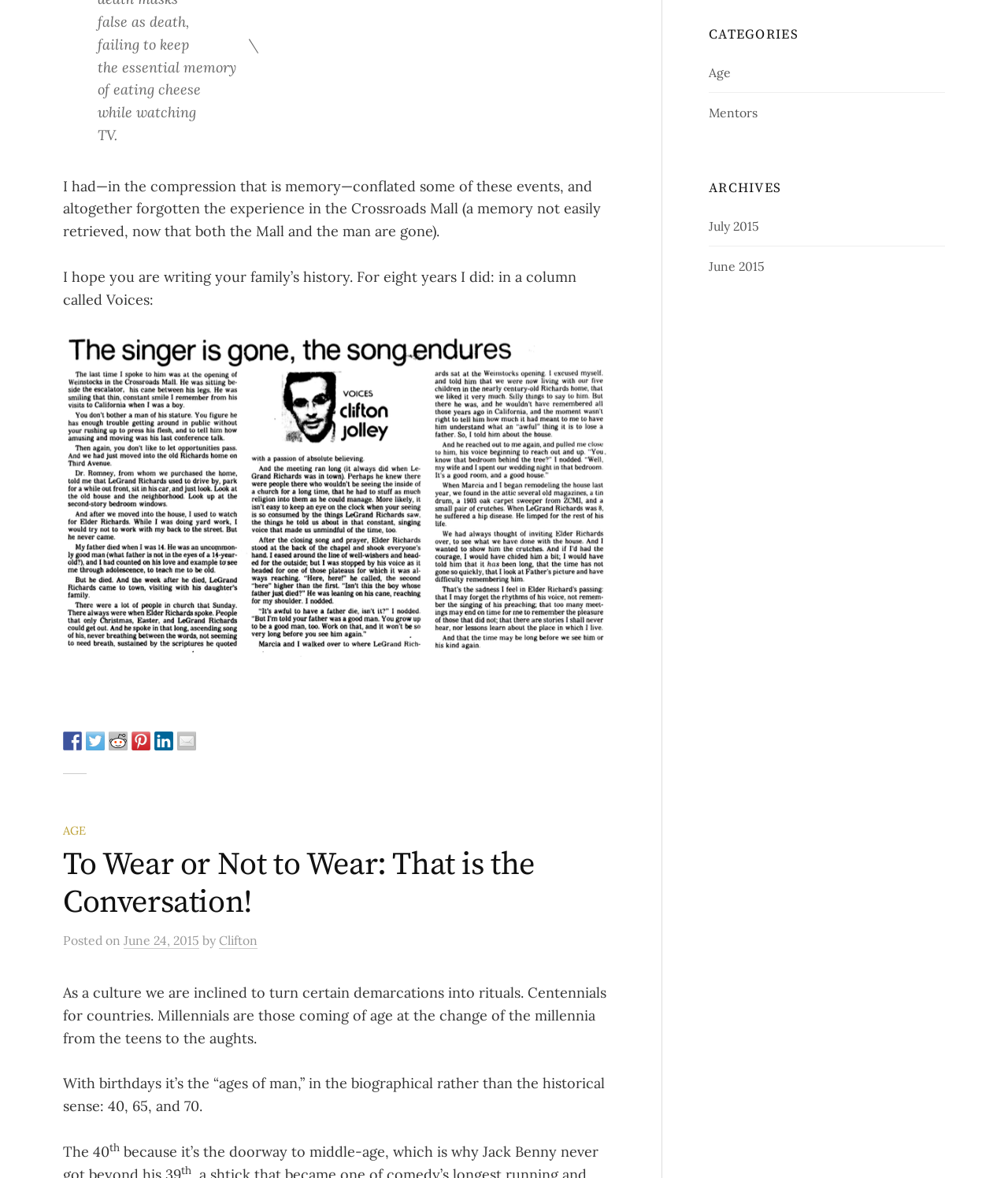Please identify the bounding box coordinates for the region that you need to click to follow this instruction: "View posts from June 2015".

[0.703, 0.219, 0.759, 0.232]